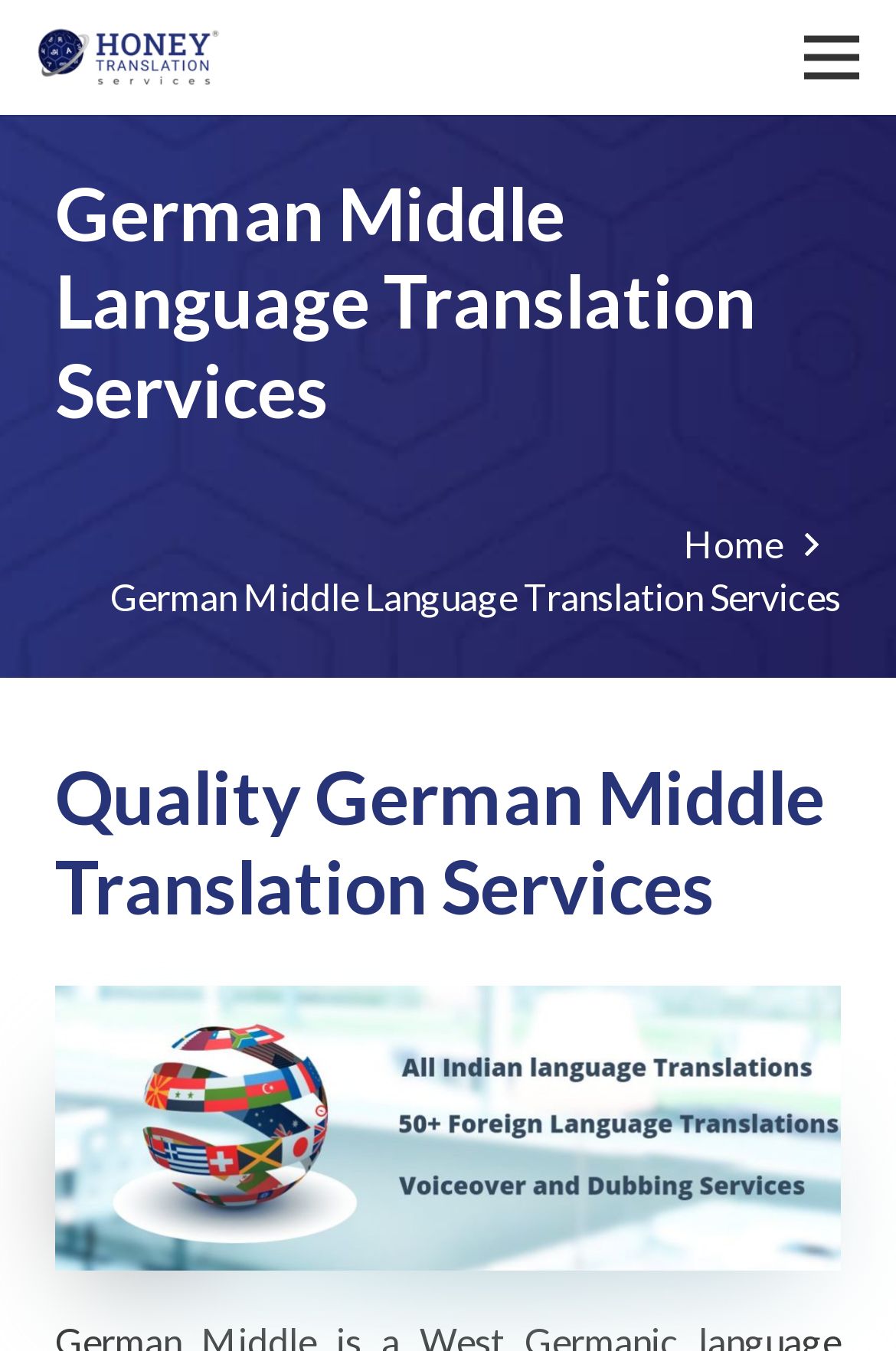Based on the image, please respond to the question with as much detail as possible:
How many main sections are there in the menu?

I counted the number of links under the 'Menu' link element, which are 'Home' and 'German Middle Language Translation Services', so there are 2 main sections in the menu.